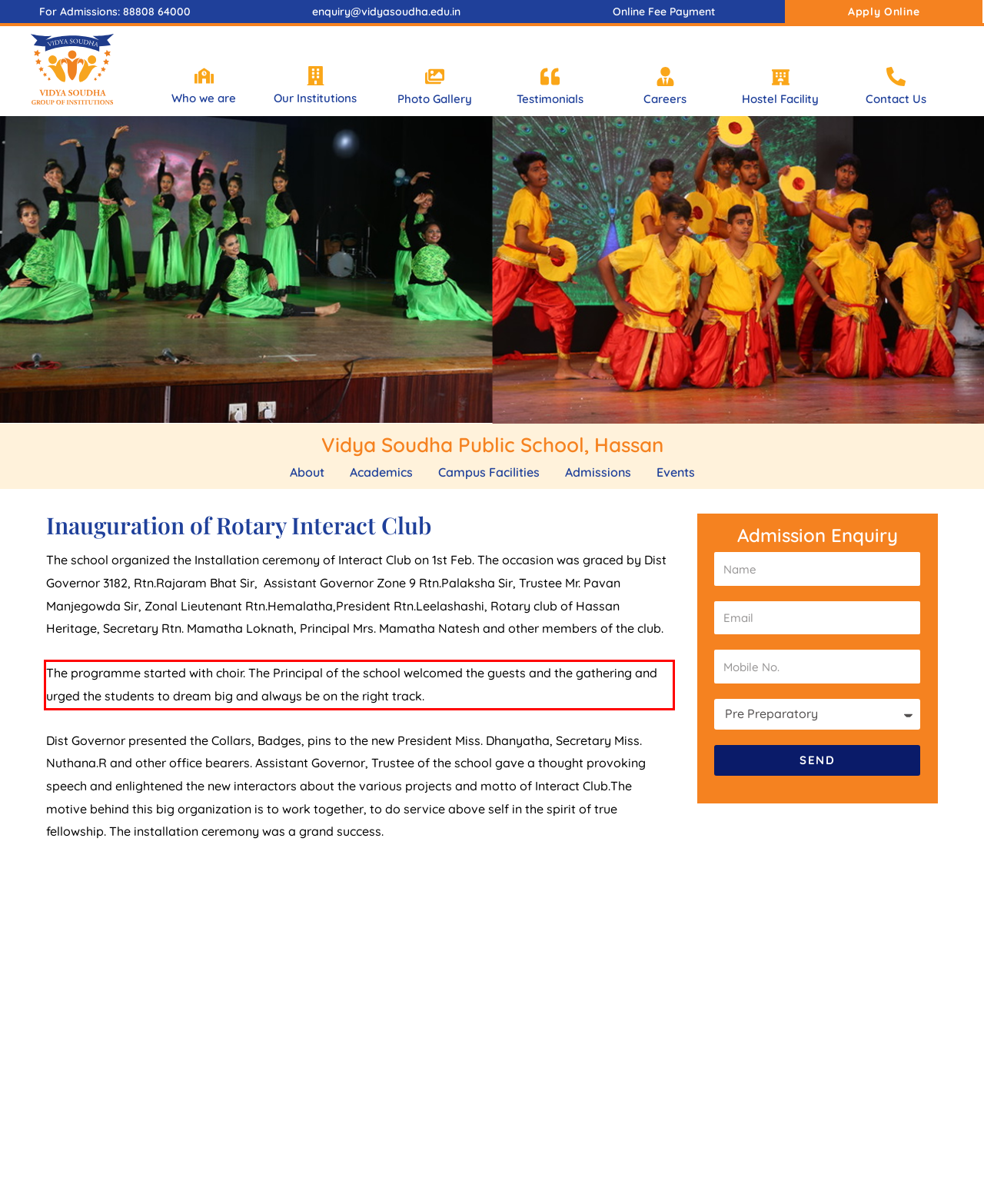Please examine the webpage screenshot containing a red bounding box and use OCR to recognize and output the text inside the red bounding box.

The programme started with choir. The Principal of the school welcomed the guests and the gathering and urged the students to dream big and always be on the right track.